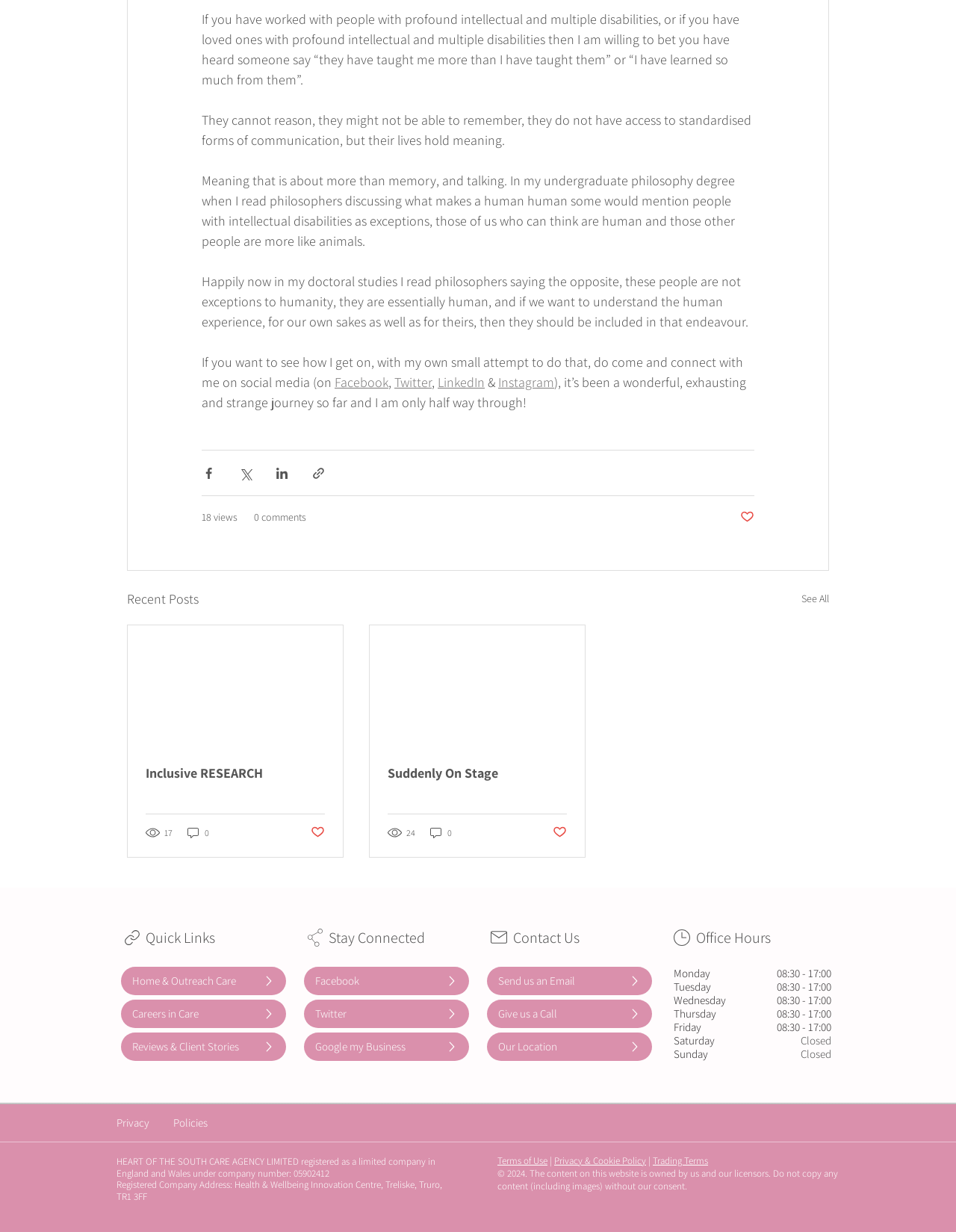Provide the bounding box coordinates for the area that should be clicked to complete the instruction: "Read the article about Inclusive RESEARCH".

[0.152, 0.62, 0.34, 0.634]